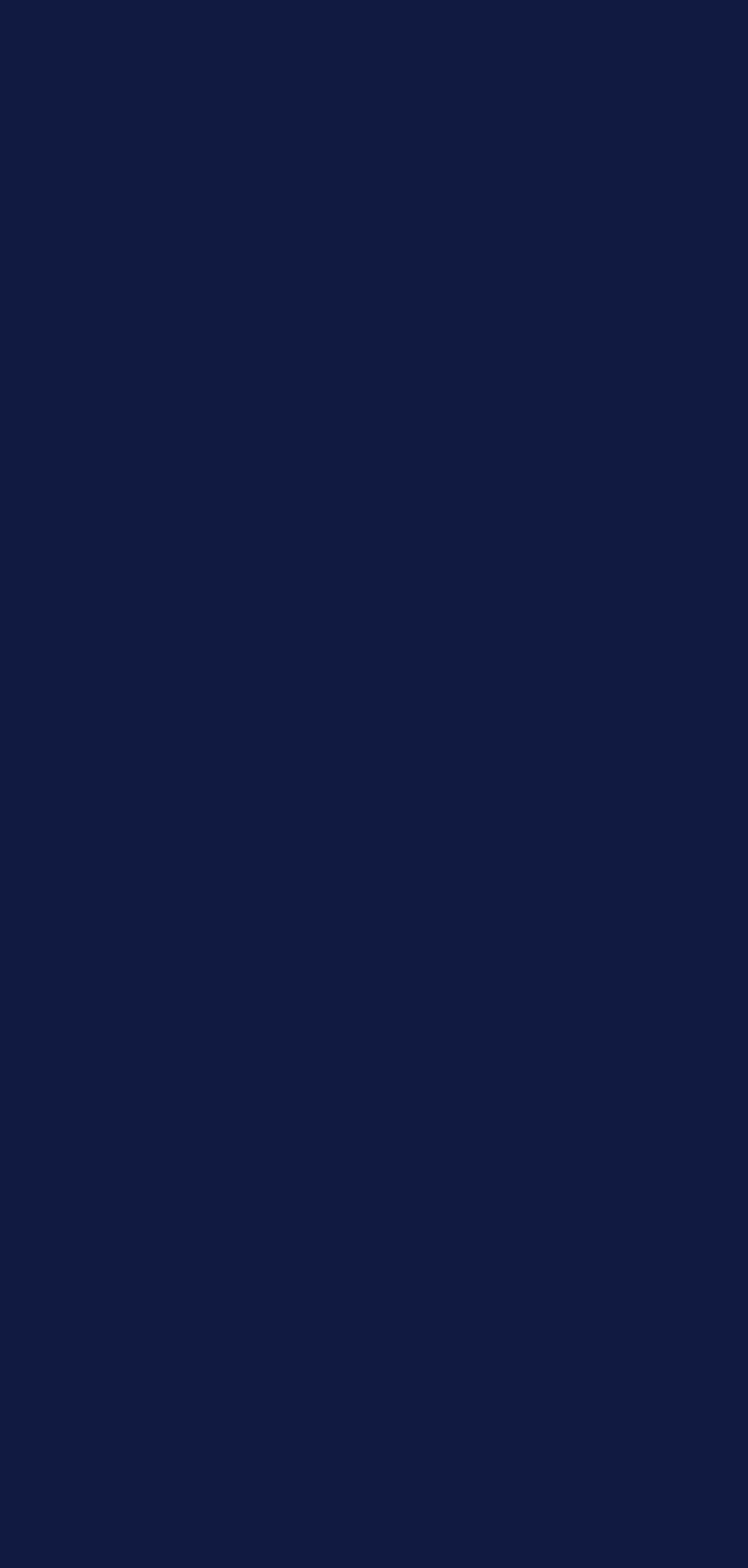Provide the bounding box coordinates of the HTML element described as: "Soundcloud". The bounding box coordinates should be four float numbers between 0 and 1, i.e., [left, top, right, bottom].

[0.038, 0.819, 0.305, 0.849]